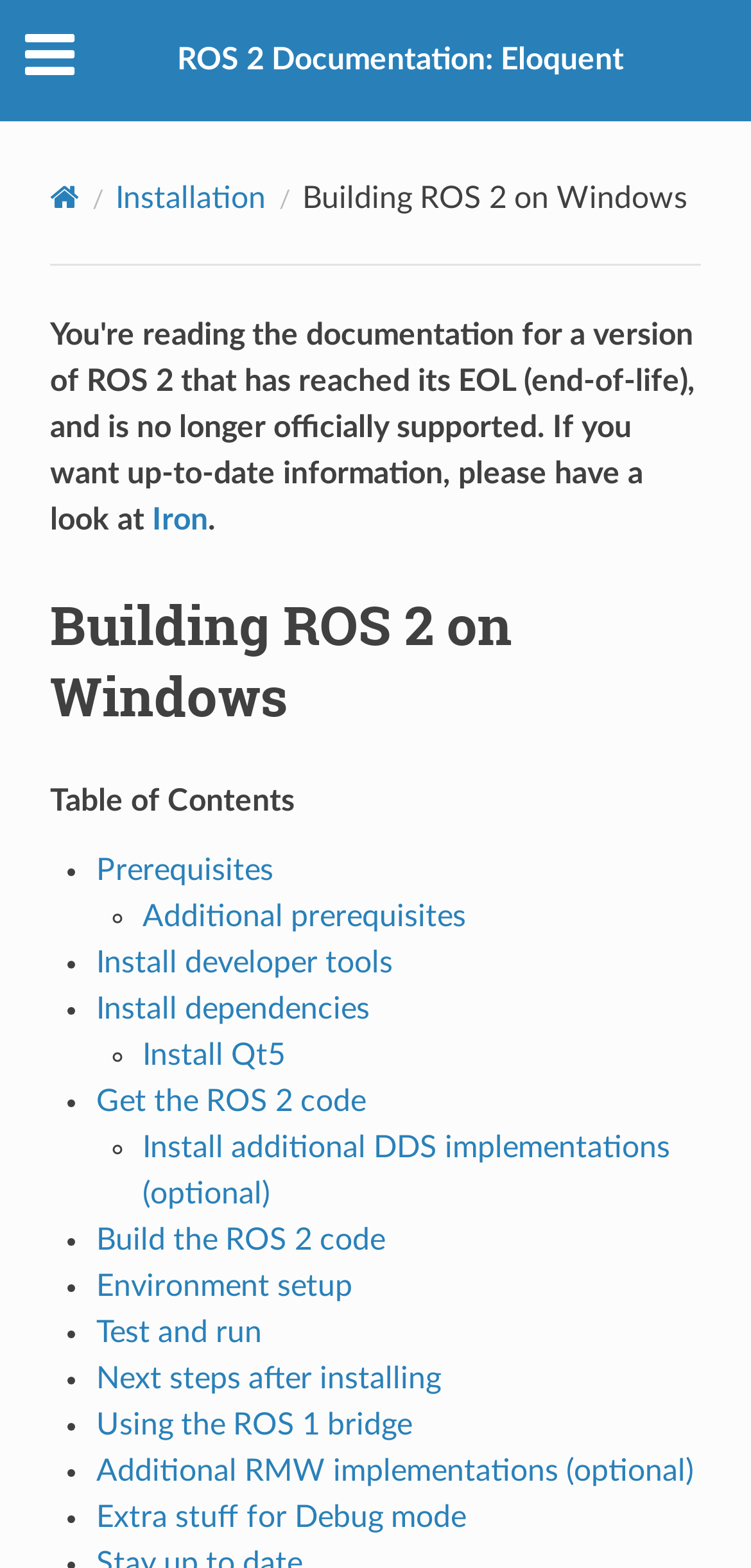Generate the text content of the main heading of the webpage.

Building ROS 2 on Windows